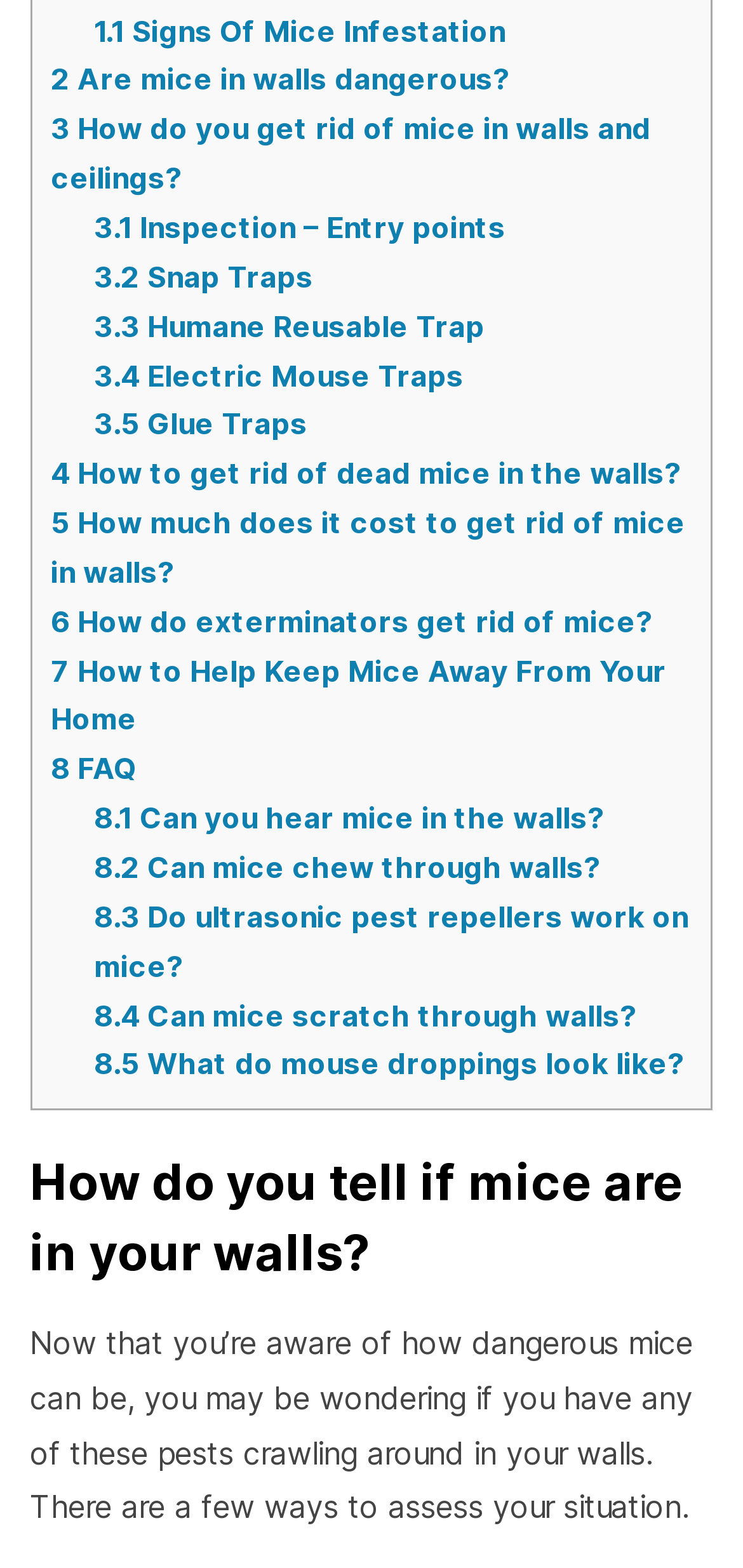Kindly determine the bounding box coordinates of the area that needs to be clicked to fulfill this instruction: "Click on 'How do you tell if mice are in your walls?'".

[0.068, 0.049, 0.902, 0.072]